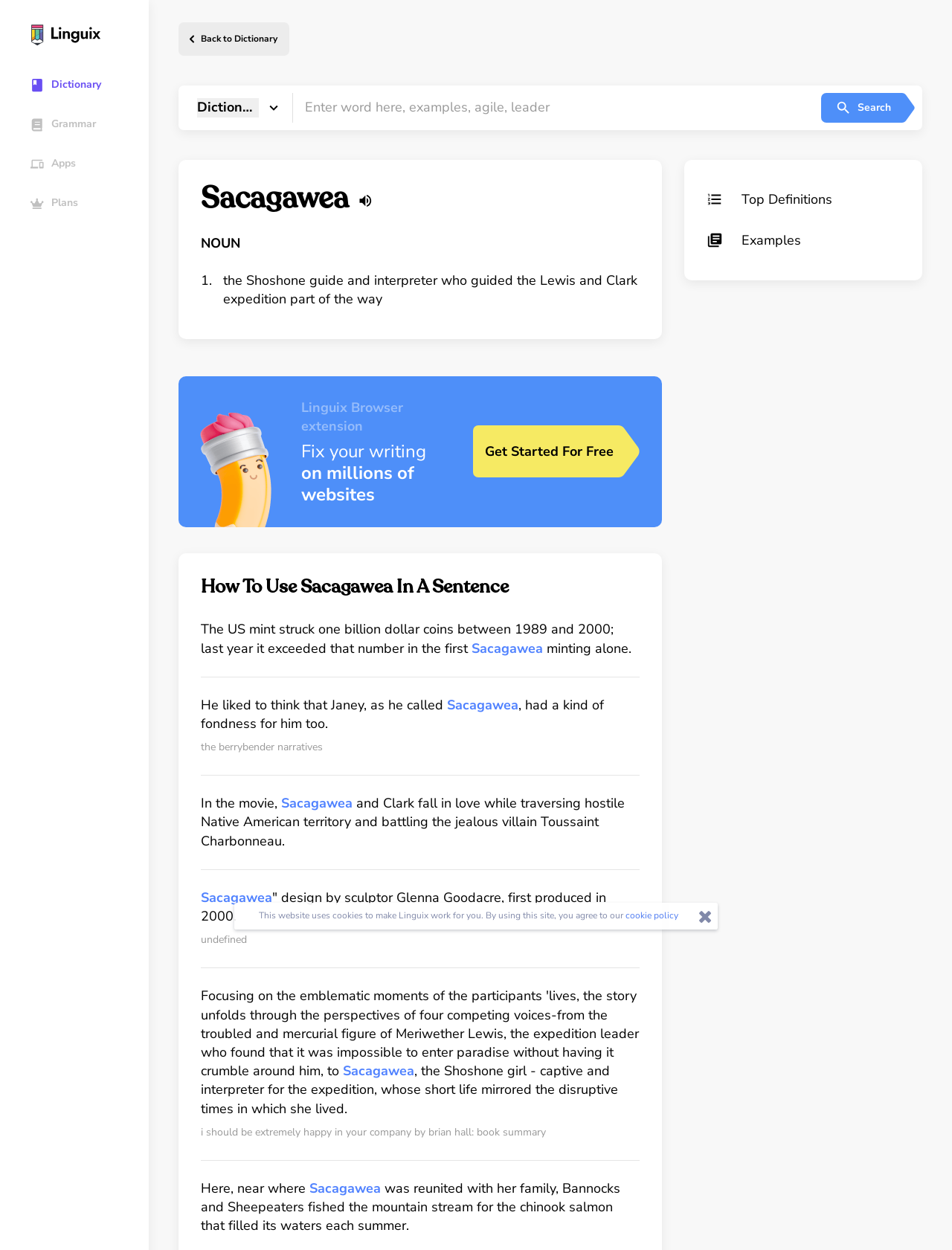Kindly determine the bounding box coordinates for the clickable area to achieve the given instruction: "Listen to the pronunciation of Sacagawea".

[0.375, 0.154, 0.392, 0.167]